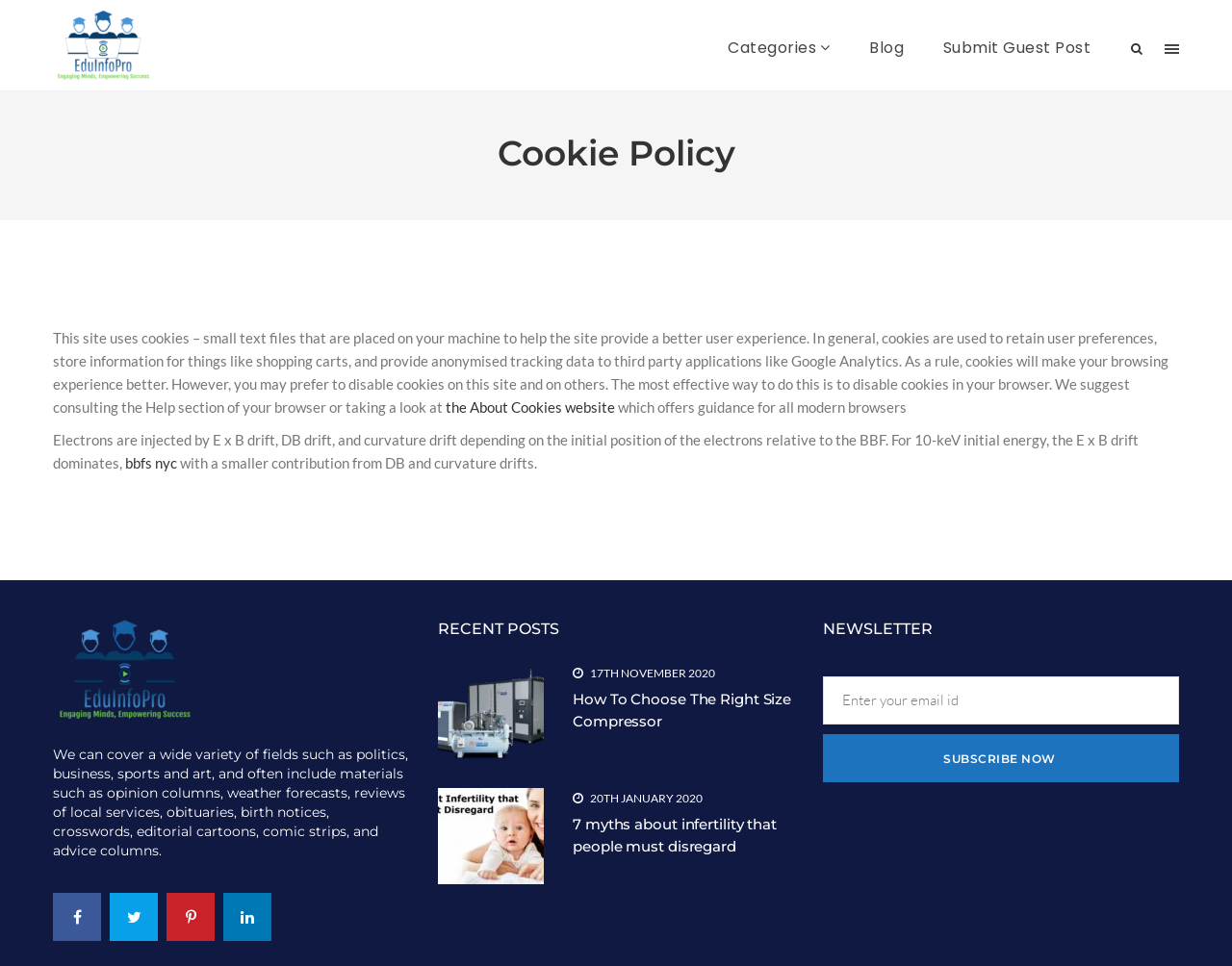Show the bounding box coordinates for the HTML element as described: "insurance".

[0.528, 0.233, 0.583, 0.248]